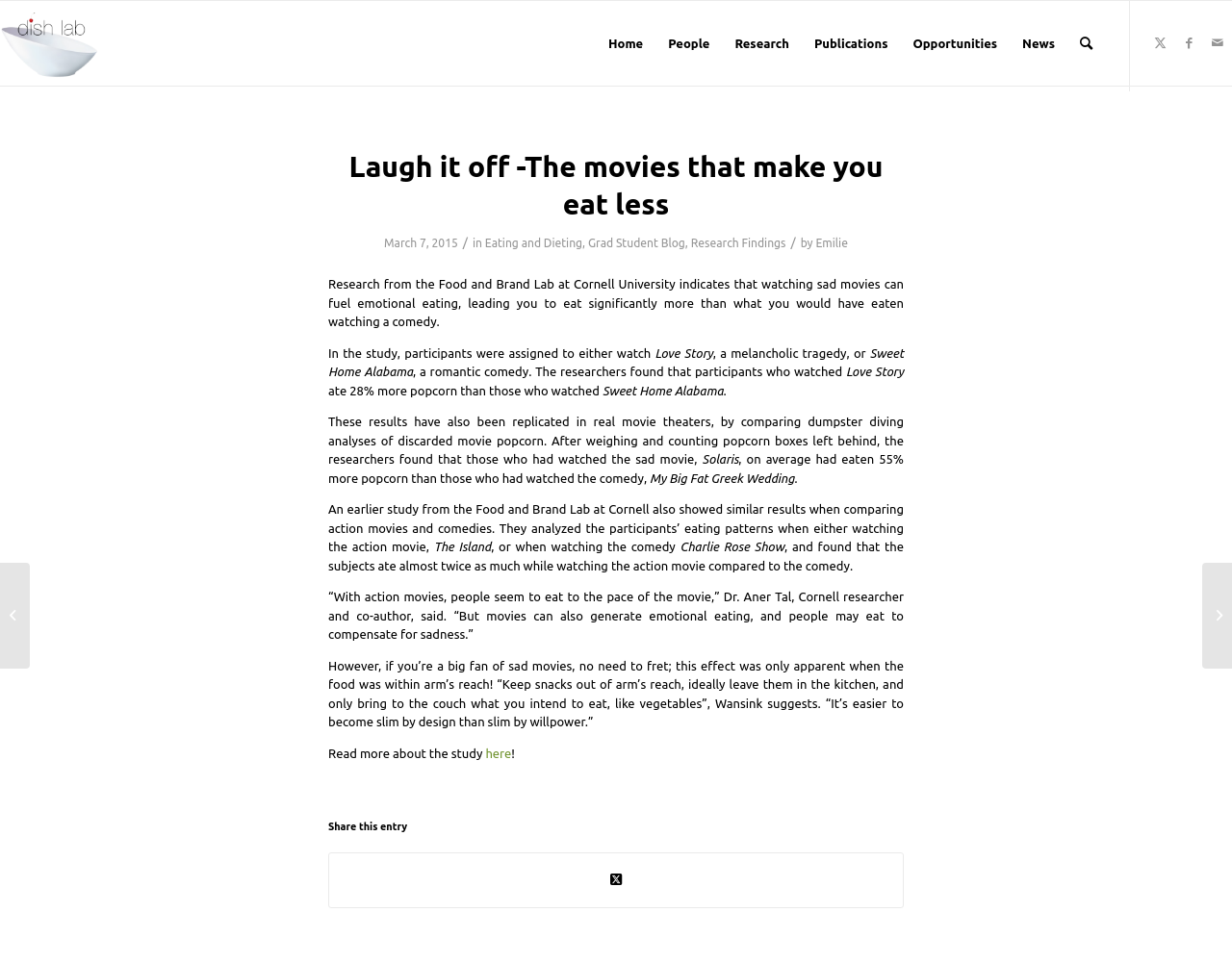Identify the bounding box for the UI element described as: "Grad Student Blog". The coordinates should be four float numbers between 0 and 1, i.e., [left, top, right, bottom].

[0.477, 0.246, 0.556, 0.259]